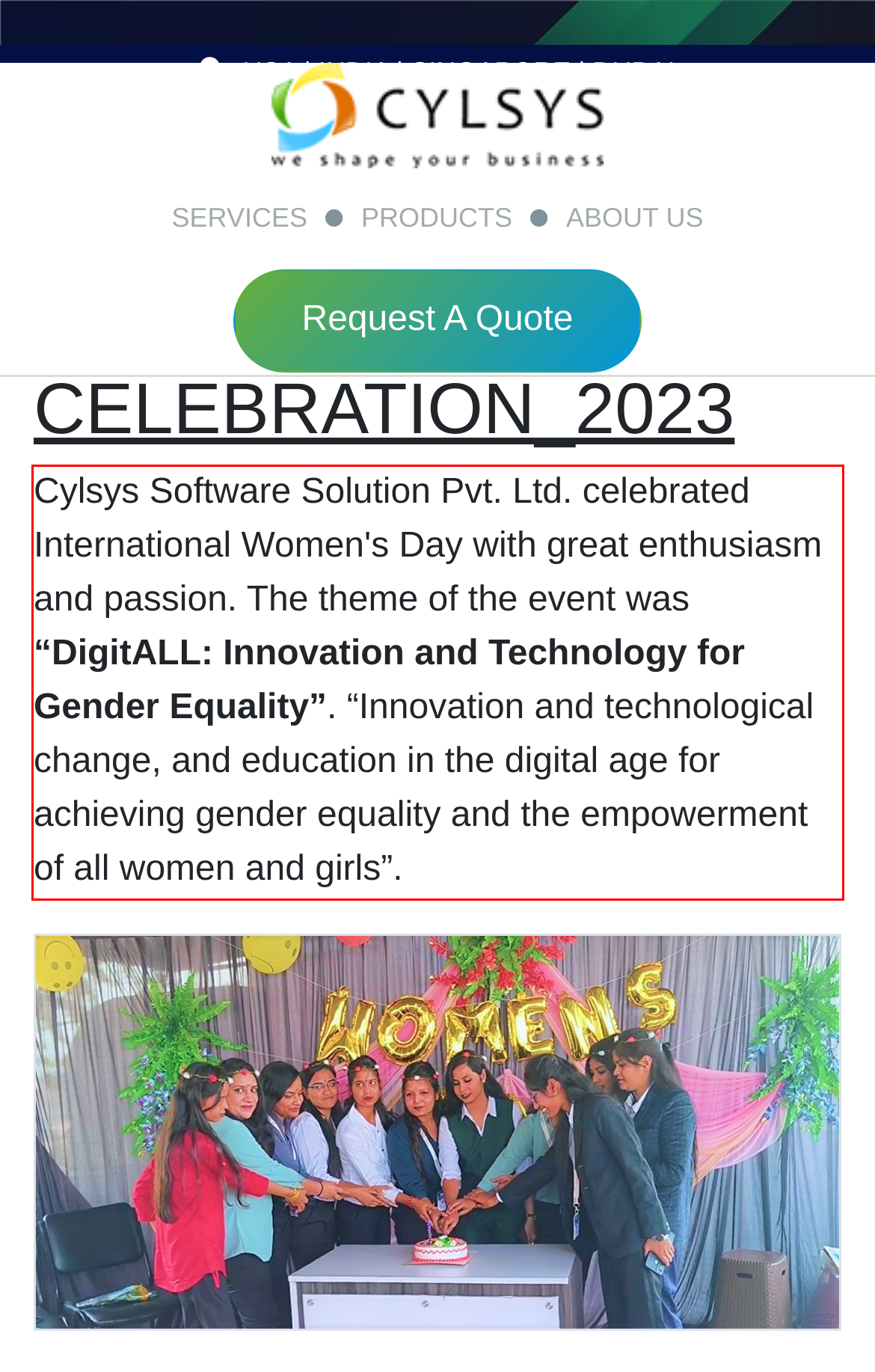In the given screenshot, locate the red bounding box and extract the text content from within it.

Cylsys Software Solution Pvt. Ltd. celebrated International Women's Day with great enthusiasm and passion. The theme of the event was “DigitALL: Innovation and Technology for Gender Equality”. “Innovation and technological change, and education in the digital age for achieving gender equality and the empowerment of all women and girls”.